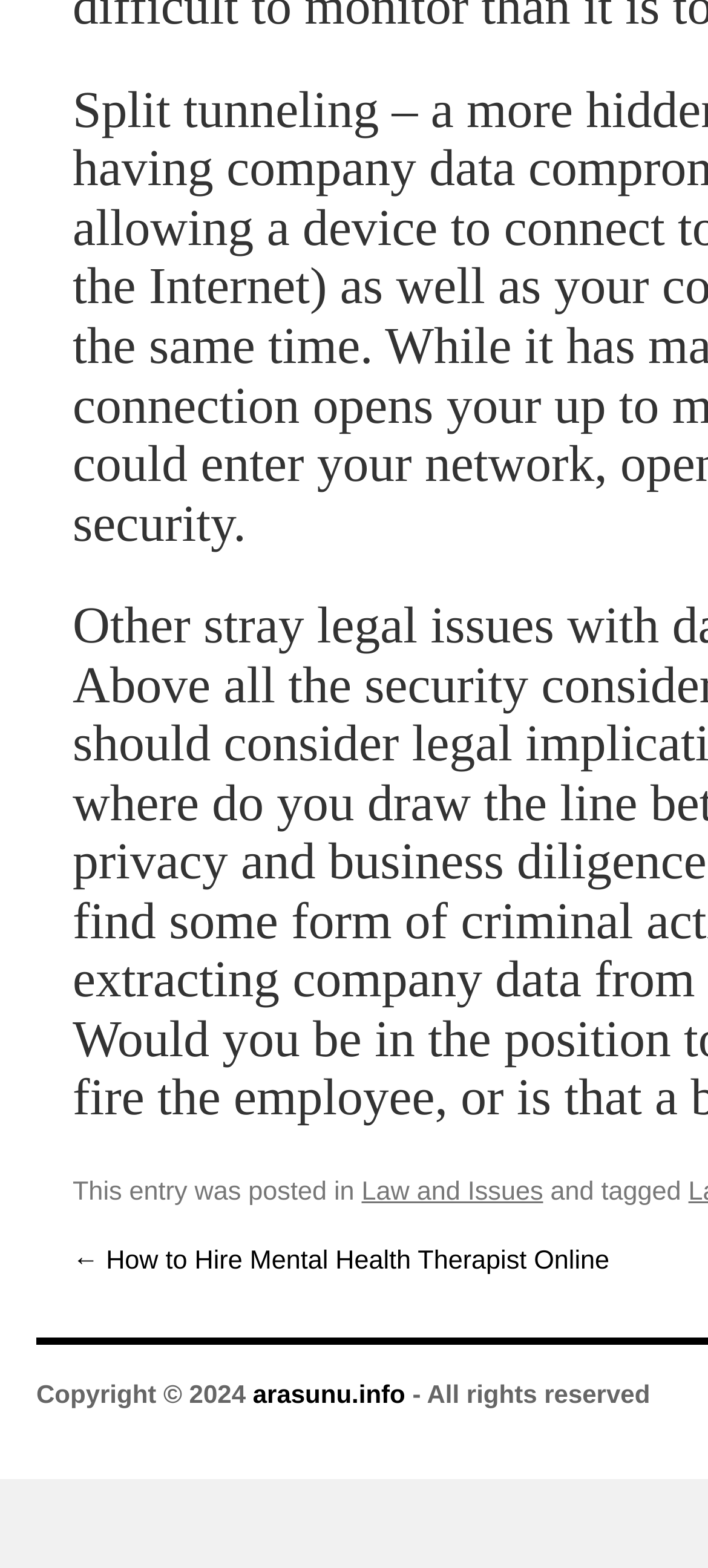What is the previous post?
We need a detailed and exhaustive answer to the question. Please elaborate.

I found the answer by examining the link element with the text '← How to Hire Mental Health Therapist Online' which is located above the copyright information, suggesting that it is a link to the previous post.